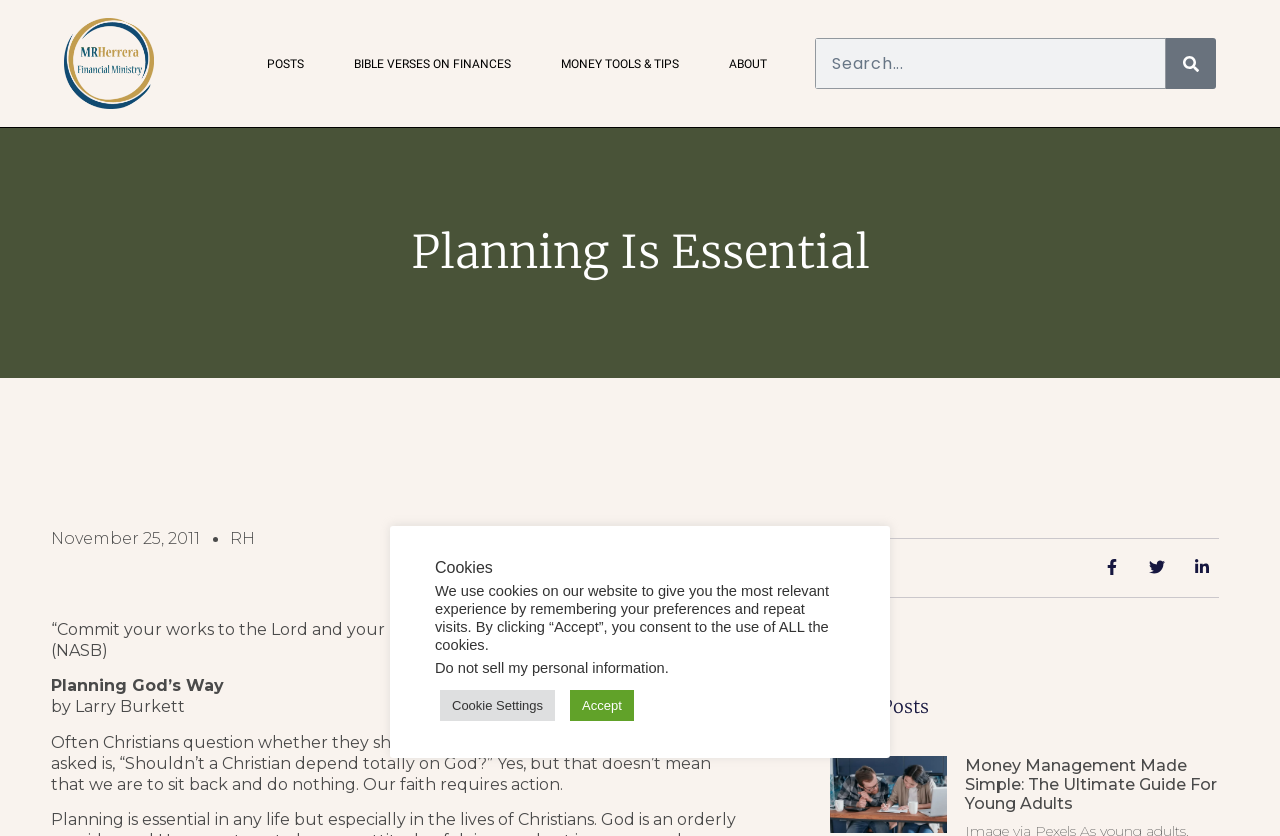Generate the text content of the main headline of the webpage.

Planning Is Essential